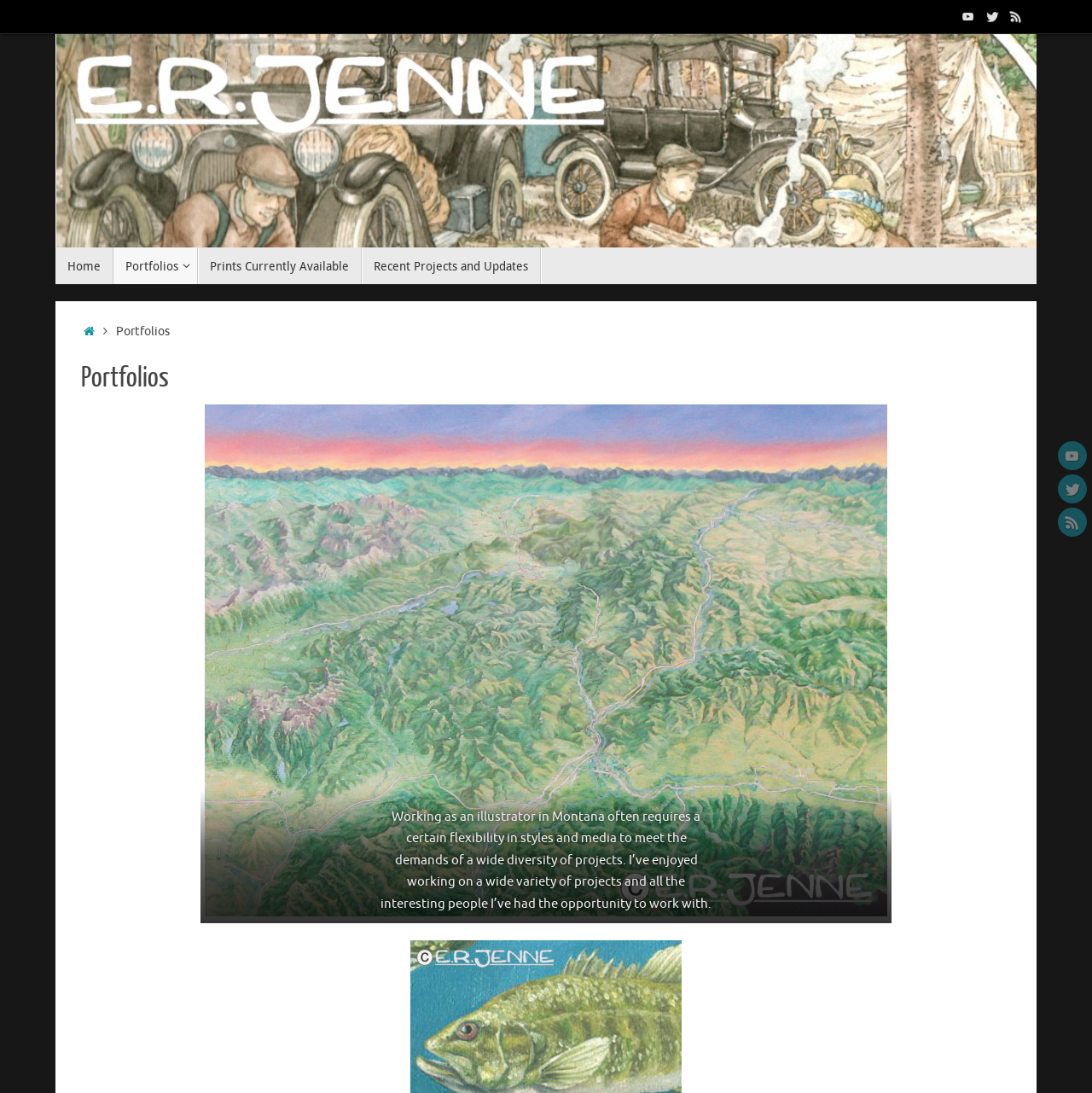Can you determine the bounding box coordinates of the area that needs to be clicked to fulfill the following instruction: "visit YouTube"?

[0.876, 0.004, 0.898, 0.026]